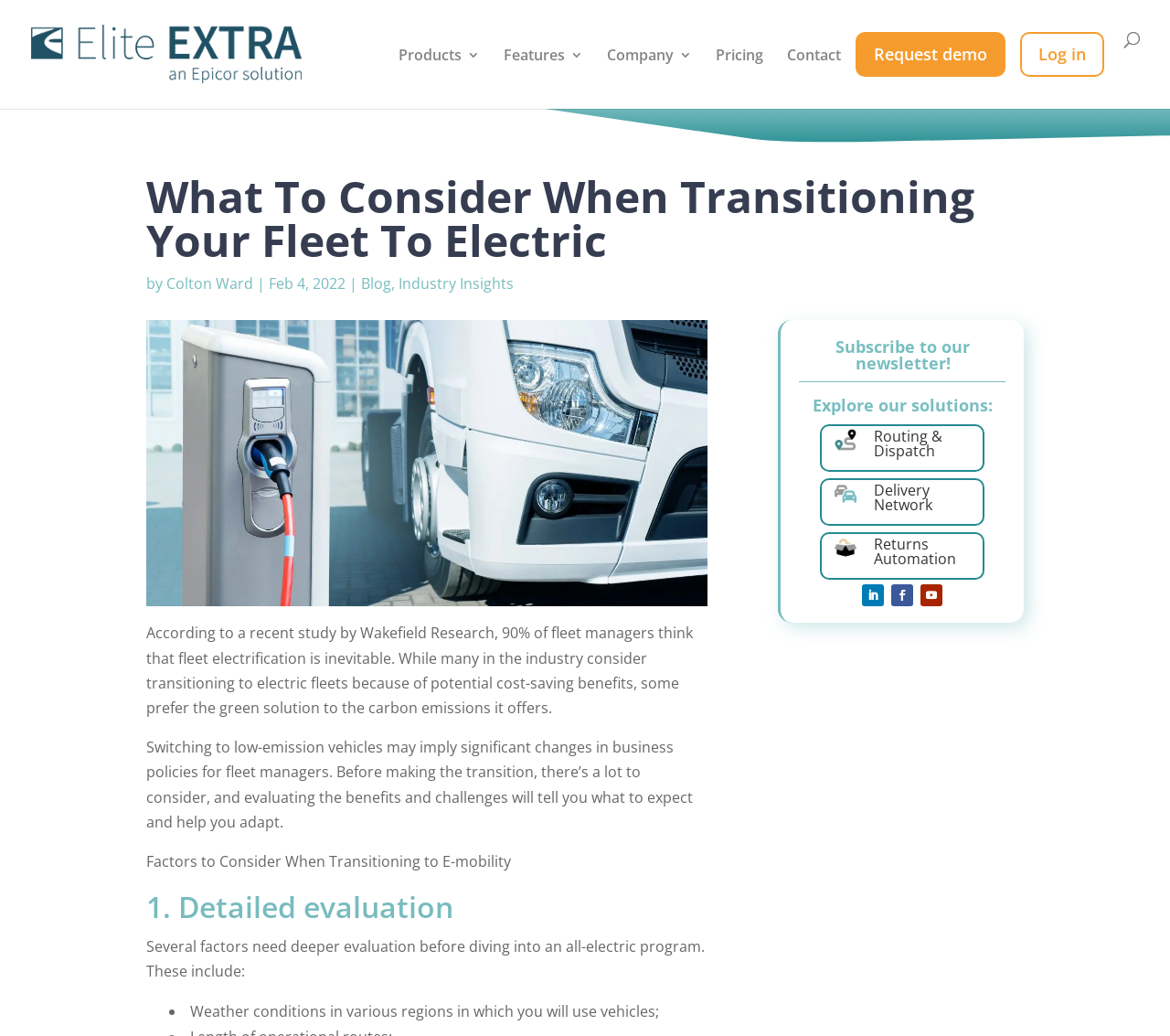What is the purpose of the 'Request demo' button?
Using the information from the image, give a concise answer in one word or a short phrase.

To request a demo